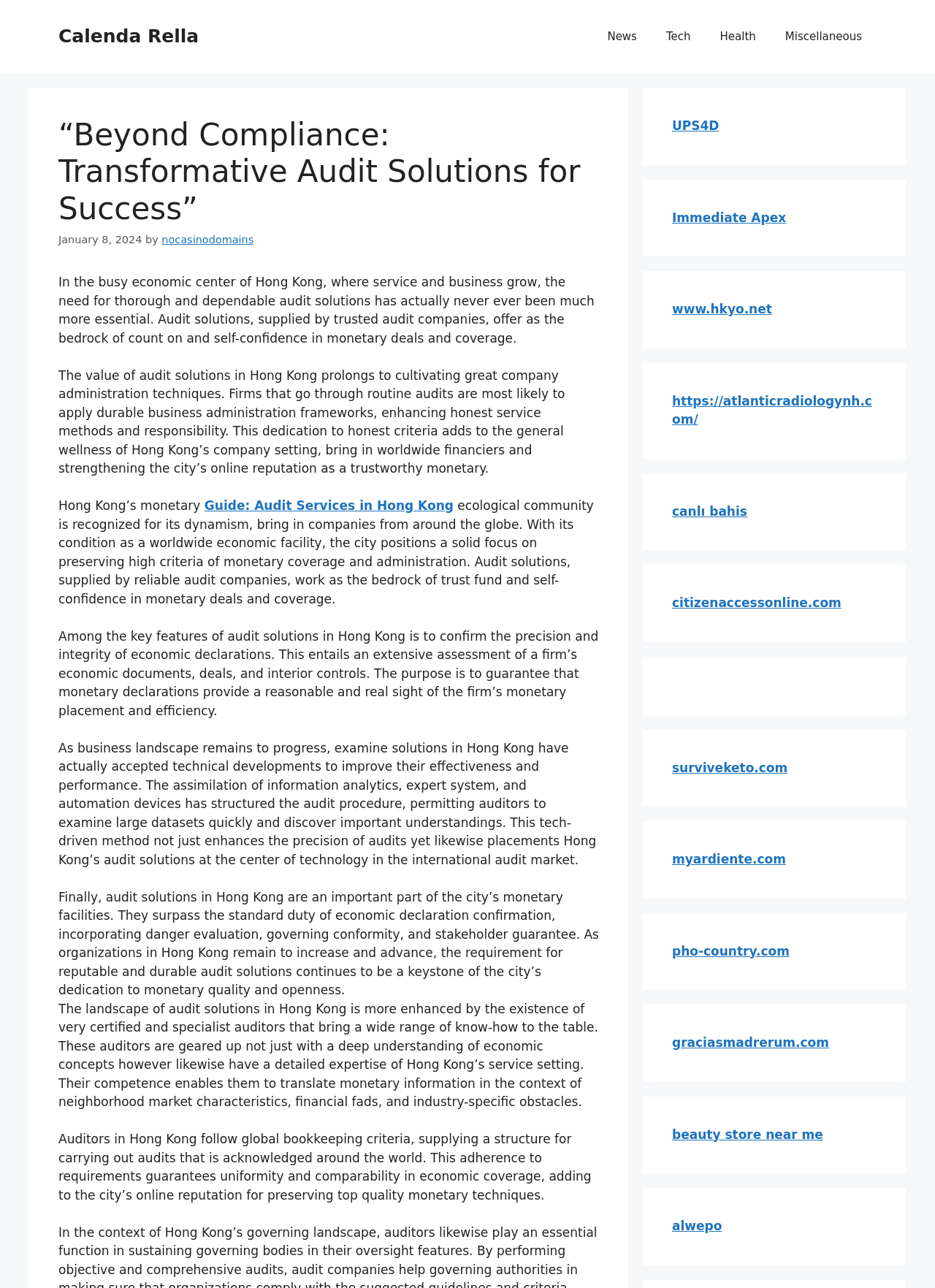What is the benefit of regular audits for companies in Hong Kong?
Please respond to the question with a detailed and informative answer.

The webpage states that firms that undergo regular audits are likely to implement durable business management frameworks, enhancing honest business practices and accountability. This commitment to honest standards contributes to the overall wellness of Hong Kong's business environment, attracting global investors and strengthening the city's reputation as a trustworthy financial hub.